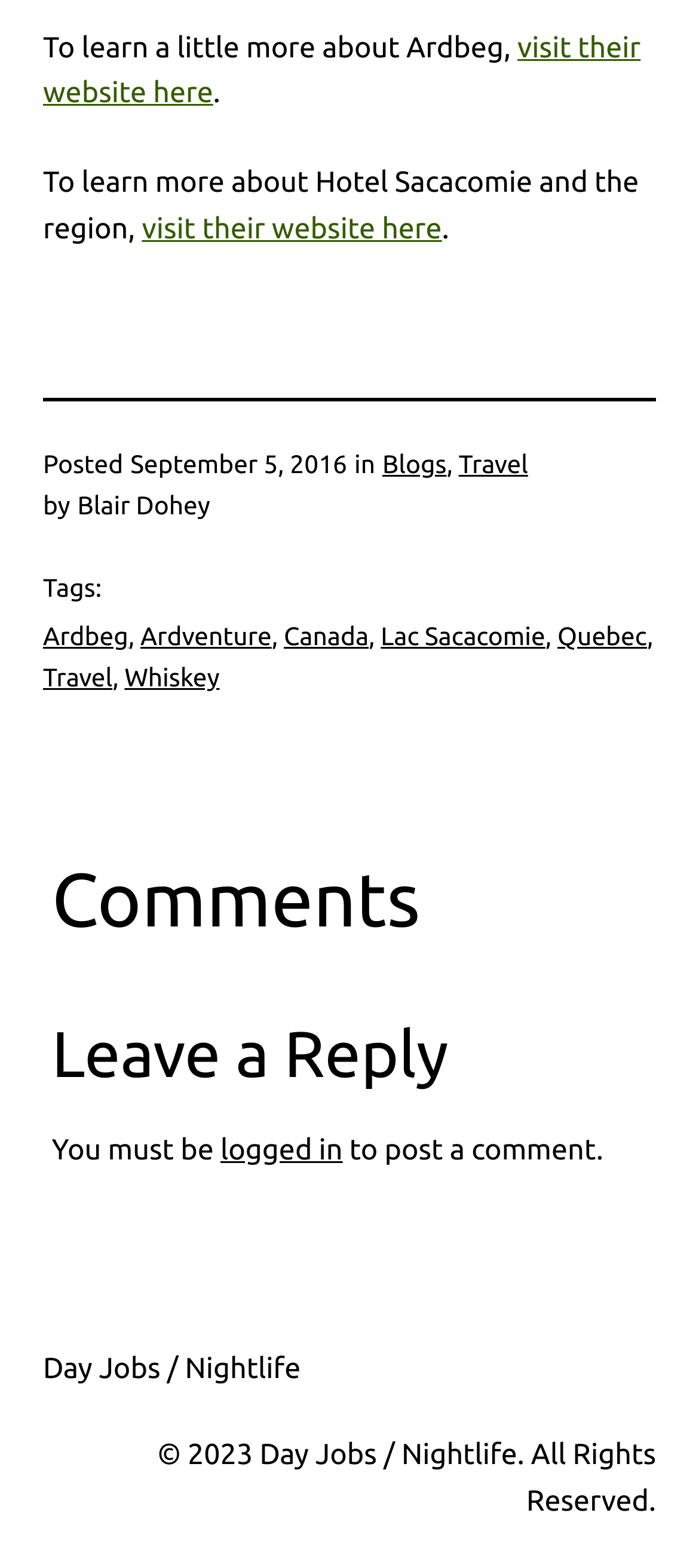What are the tags of the article?
Please use the visual content to give a single word or phrase answer.

Ardbeg, Ardventure, Canada, Lac Sacacomie, Quebec, Travel, Whiskey